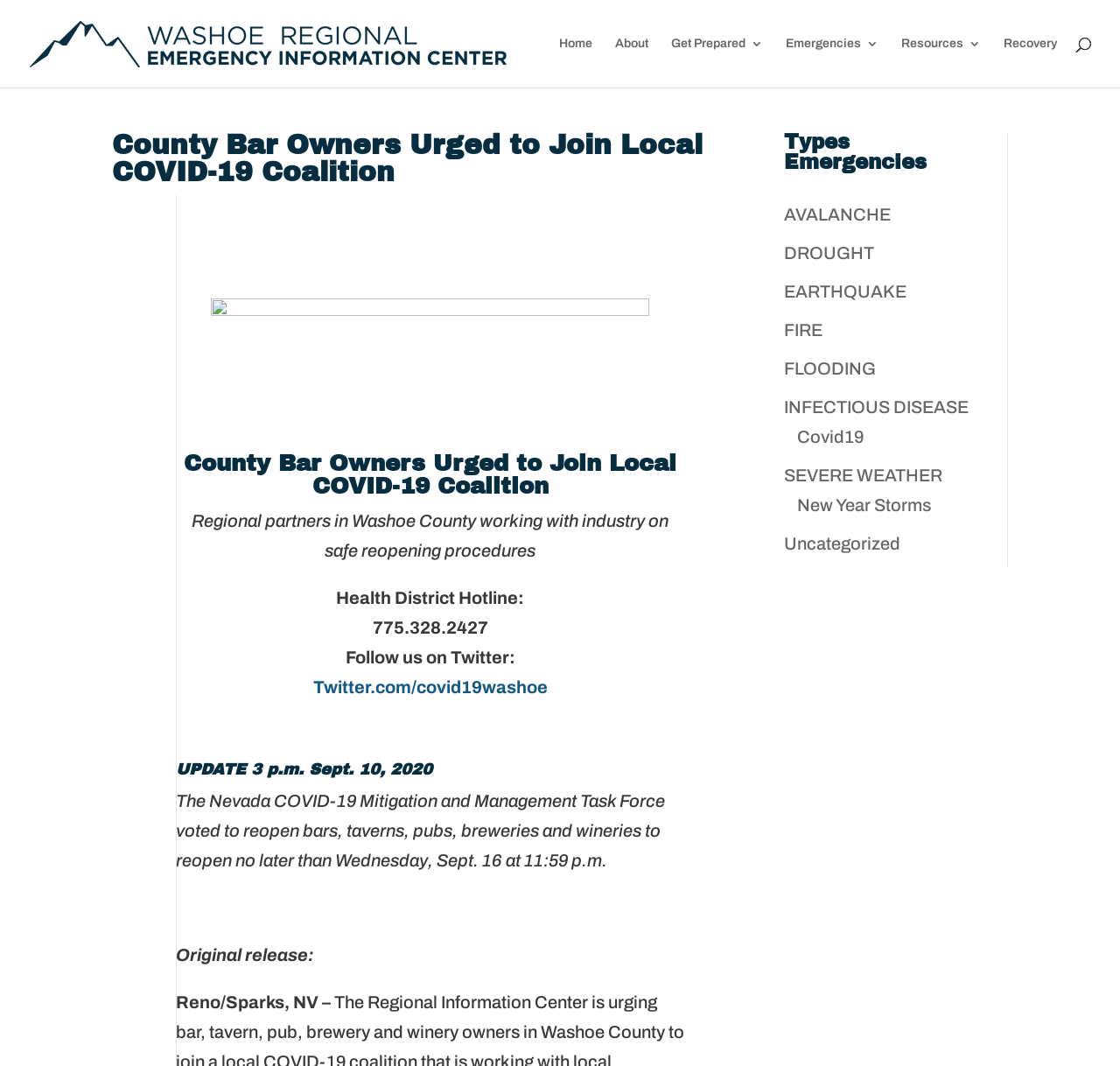How many types of emergencies are listed?
Please give a well-detailed answer to the question.

The question is asking for the number of types of emergencies listed. By looking at the webpage, we can find the relevant information in the list of links under the heading 'Types Emergencies'. There are 11 link elements with different emergency types, including AVALANCHE, DROUGHT, EARTHQUAKE, and others. Therefore, the answer is 11.